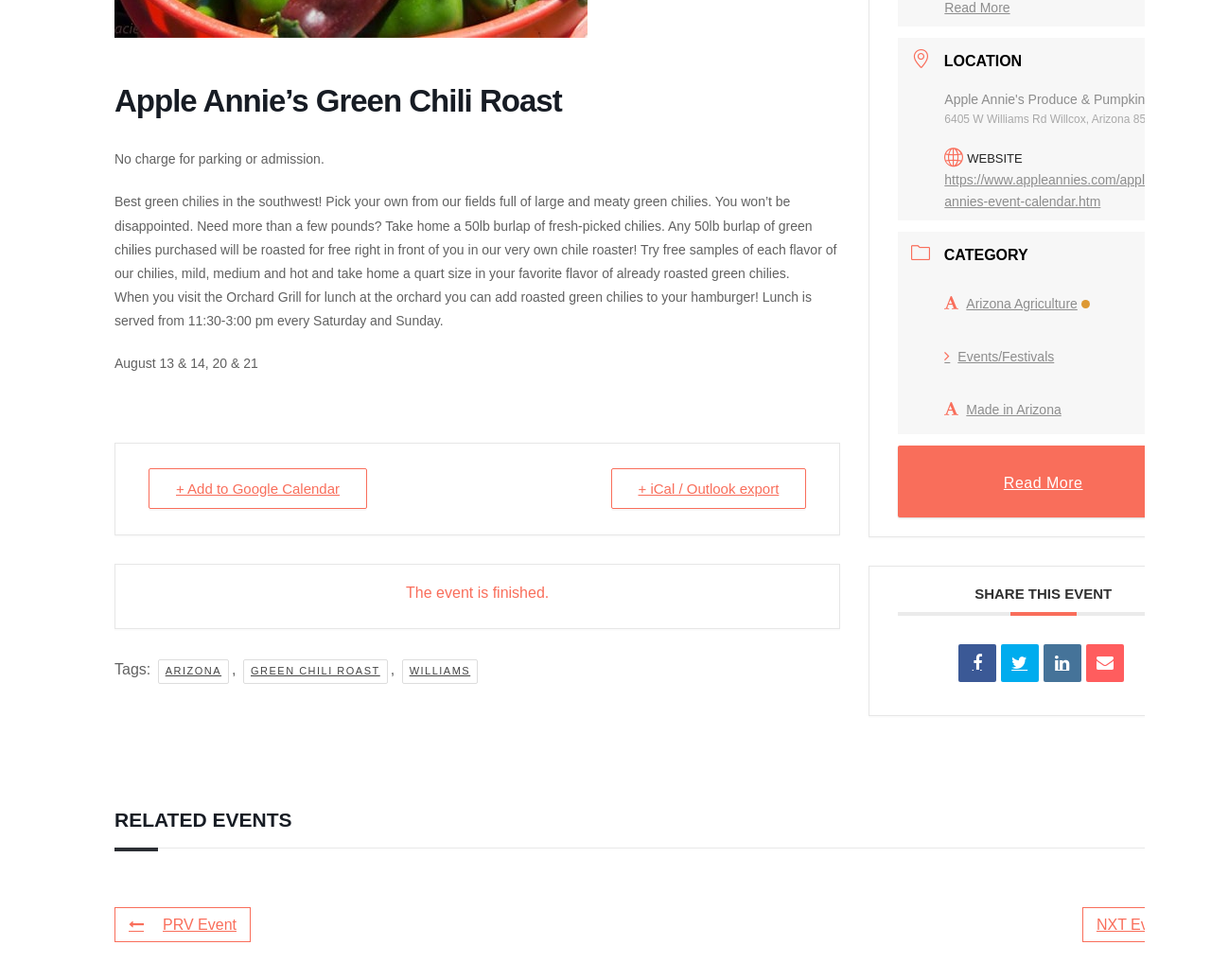Show the bounding box coordinates for the HTML element as described: "info(at)st-vitrinen.de".

None